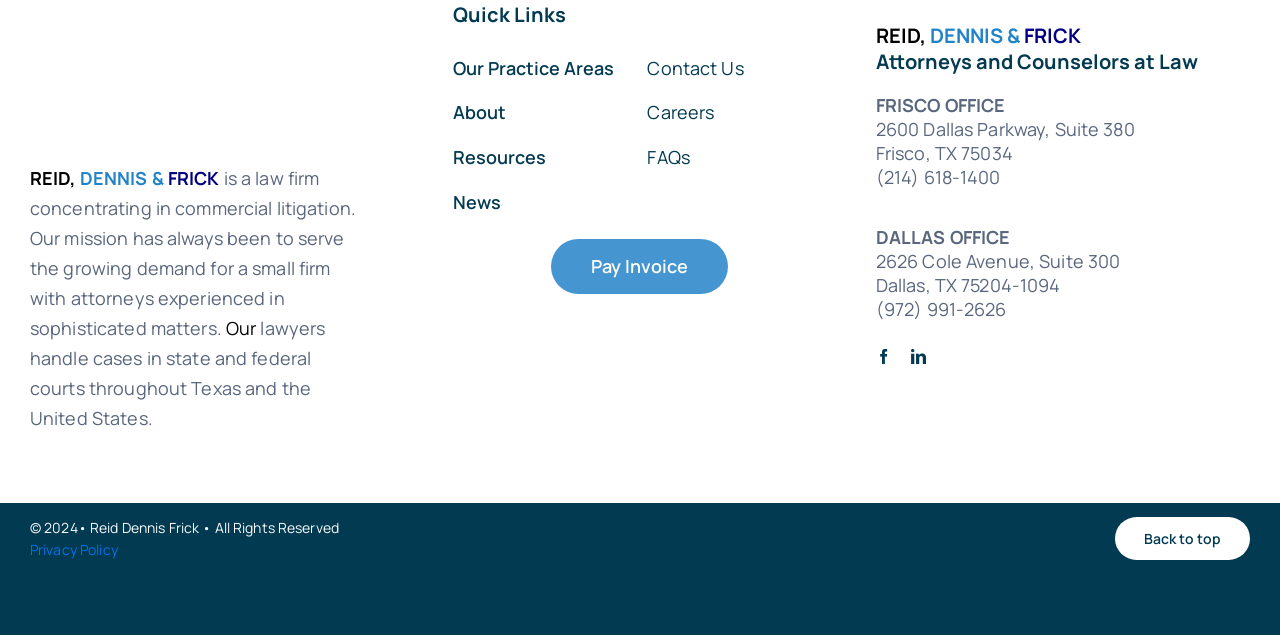Bounding box coordinates should be provided in the format (top-left x, top-left y, bottom-right x, bottom-right y) with all values between 0 and 1. Identify the bounding box for this UI element: News

[0.354, 0.294, 0.485, 0.345]